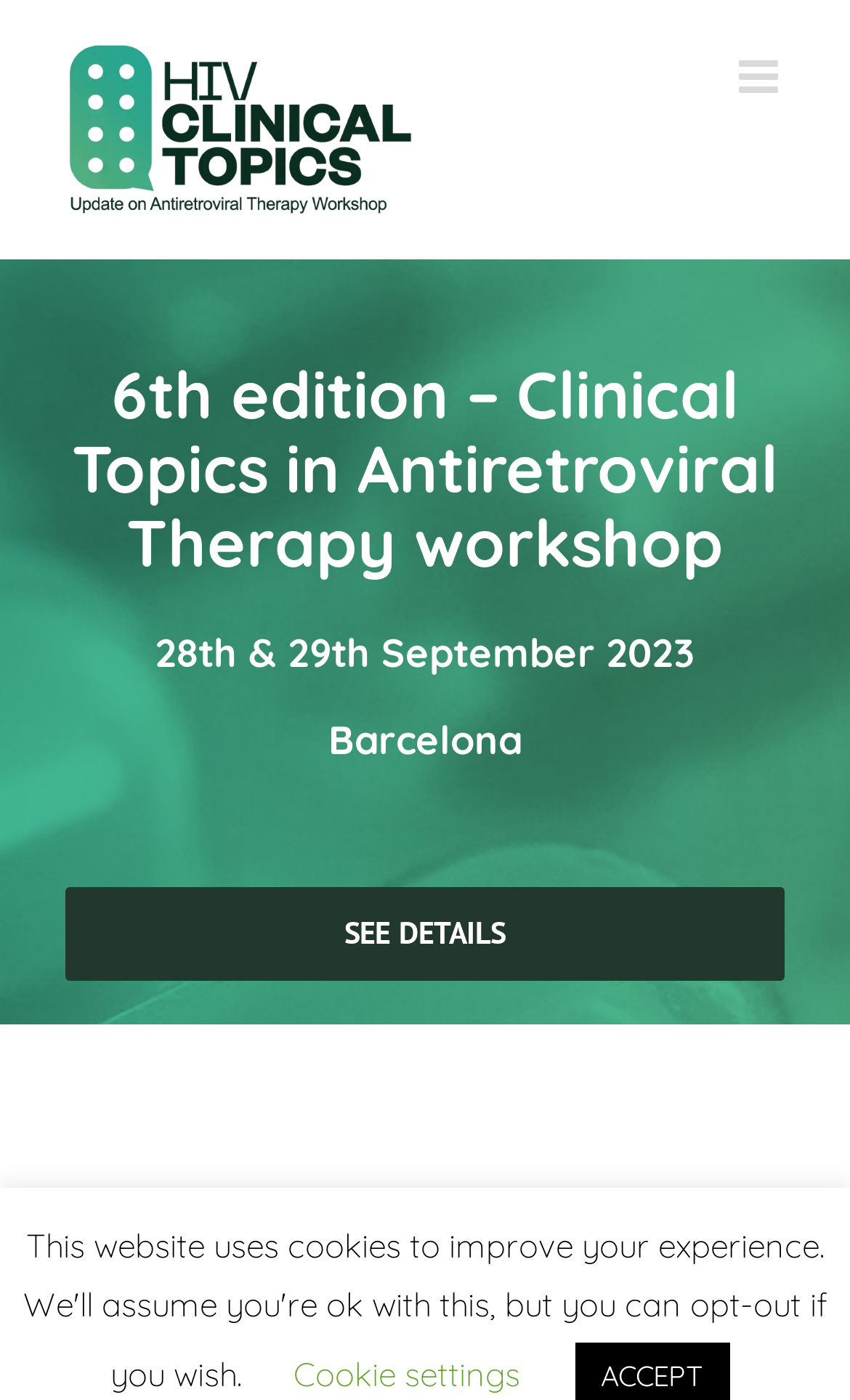What is the duration of the workshop?
Based on the screenshot, give a detailed explanation to answer the question.

The webpage mentions the dates '28th & 29th September 2023' which suggests that the workshop will take place over a period of two days.